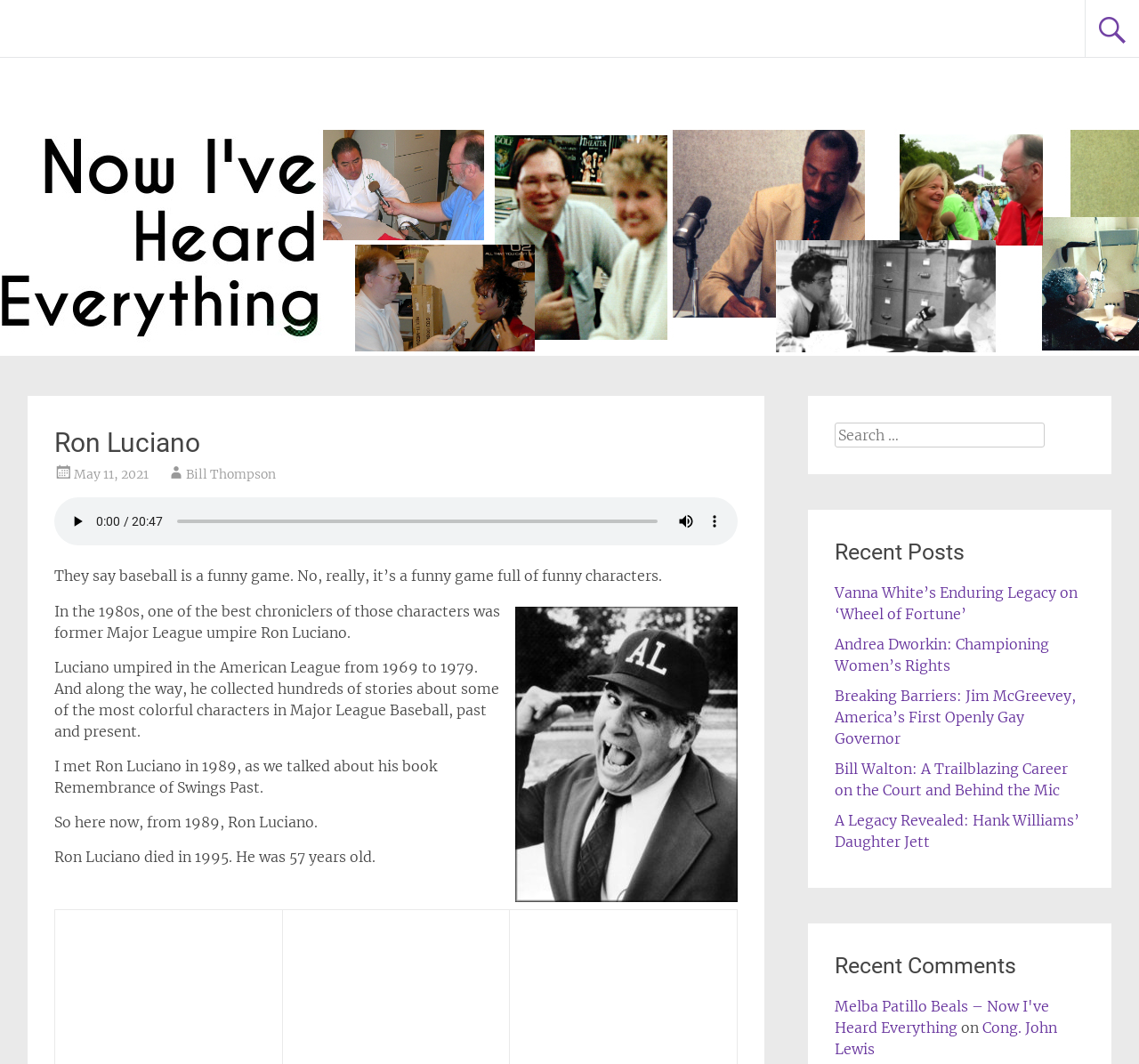Please identify the bounding box coordinates for the region that you need to click to follow this instruction: "listen to Ron Luciano".

[0.048, 0.467, 0.648, 0.513]